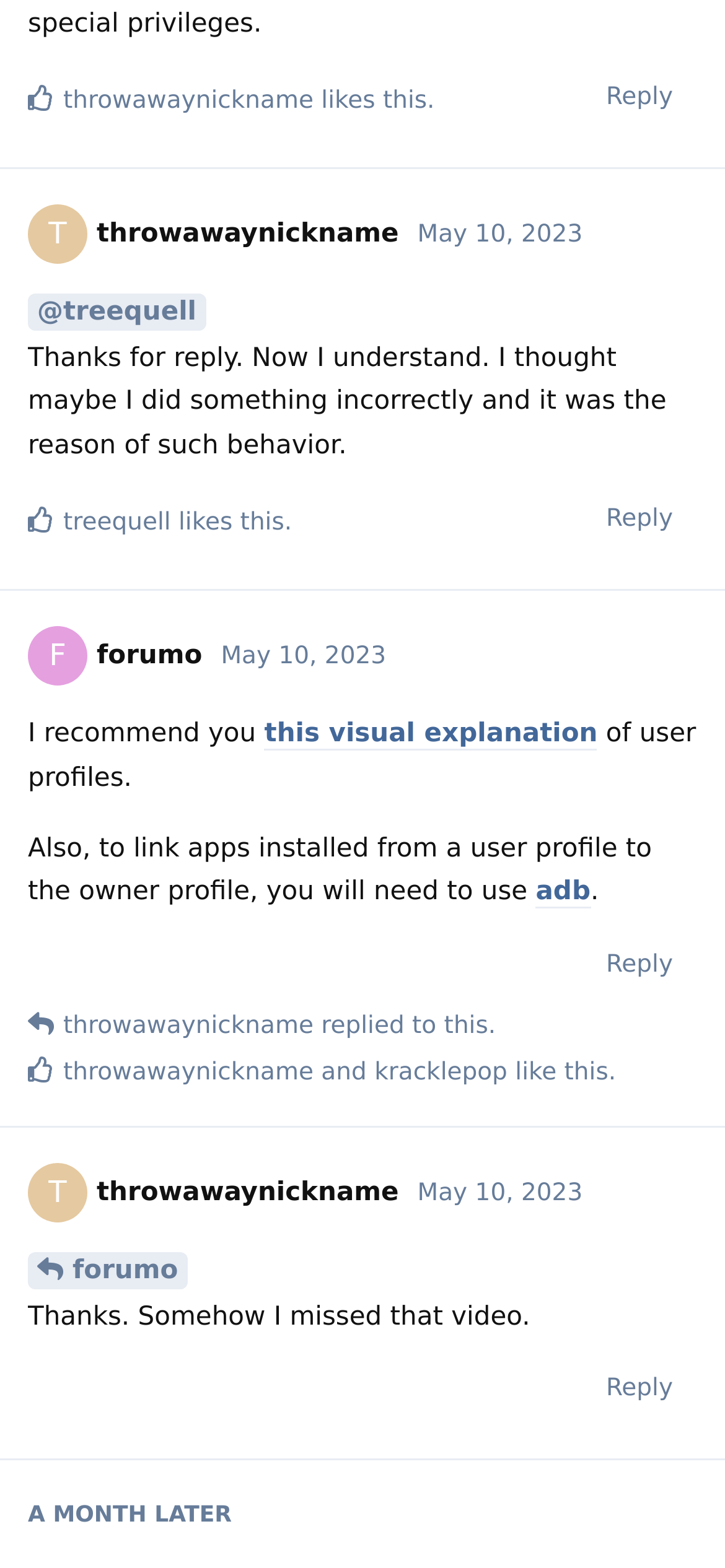Using the information in the image, give a detailed answer to the following question: What is the topic of discussion?

I found the answer by reading the conversation thread. The users are discussing user profiles and how to link apps installed from a user profile to the owner profile.